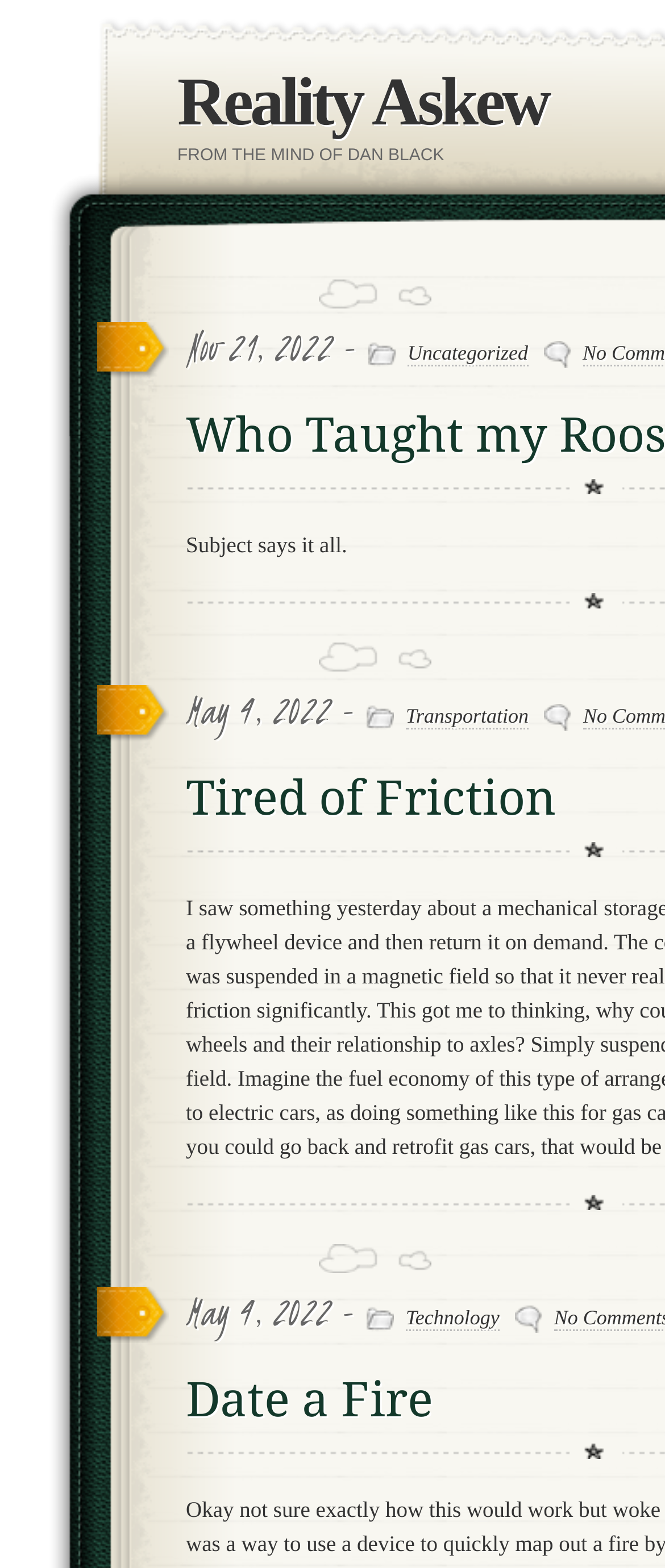Please answer the following question using a single word or phrase: 
How many blog posts are displayed?

5